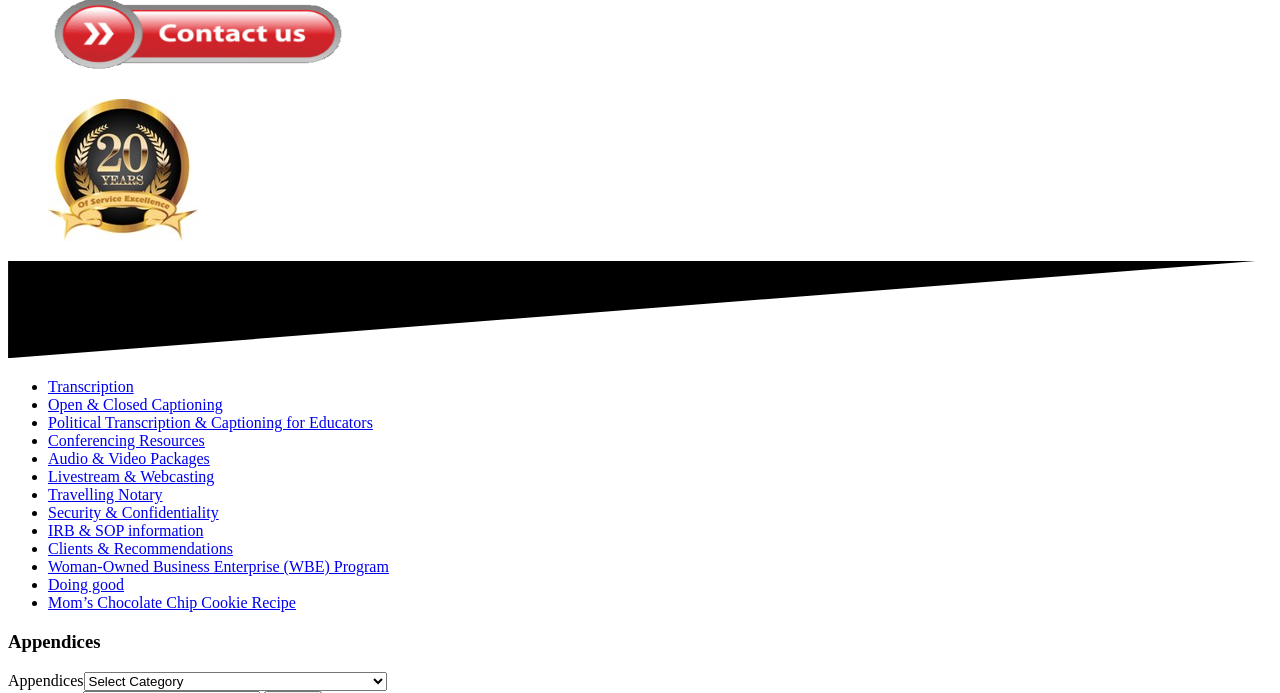Using the information in the image, give a detailed answer to the following question: How many list markers are there on the webpage?

There are 18 list markers on the webpage, each represented by a bullet point ('•') and located next to a link. The list markers are evenly spaced and start from the top left corner of the webpage, indicated by the bounding box coordinates [0.024, 0.546, 0.03, 0.572] and end at the bottom left corner, indicated by the bounding box coordinates [0.024, 0.883, 0.03, 0.909].